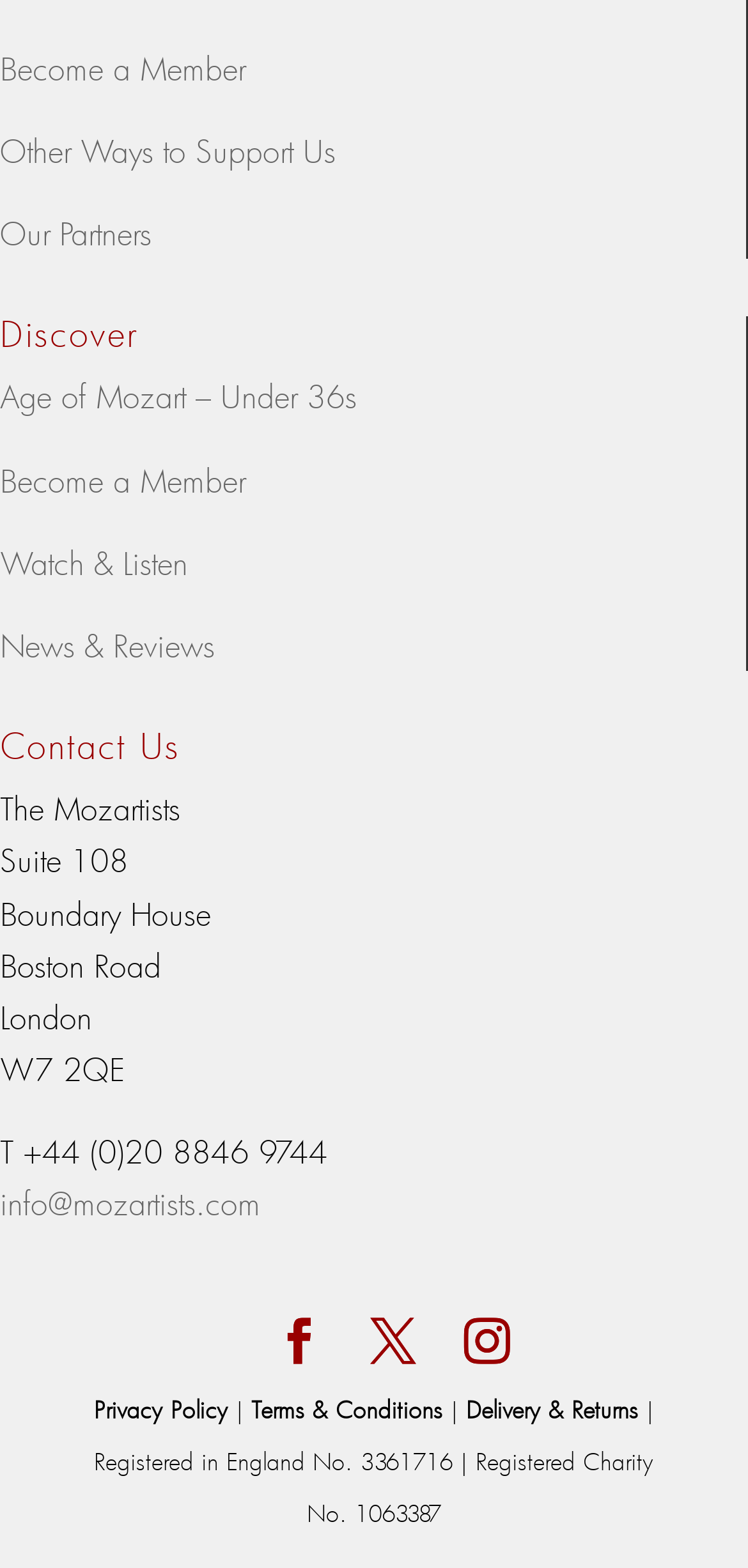Give a one-word or short phrase answer to this question: 
What is the address of the organization?

Boundary House, Boston Road, London